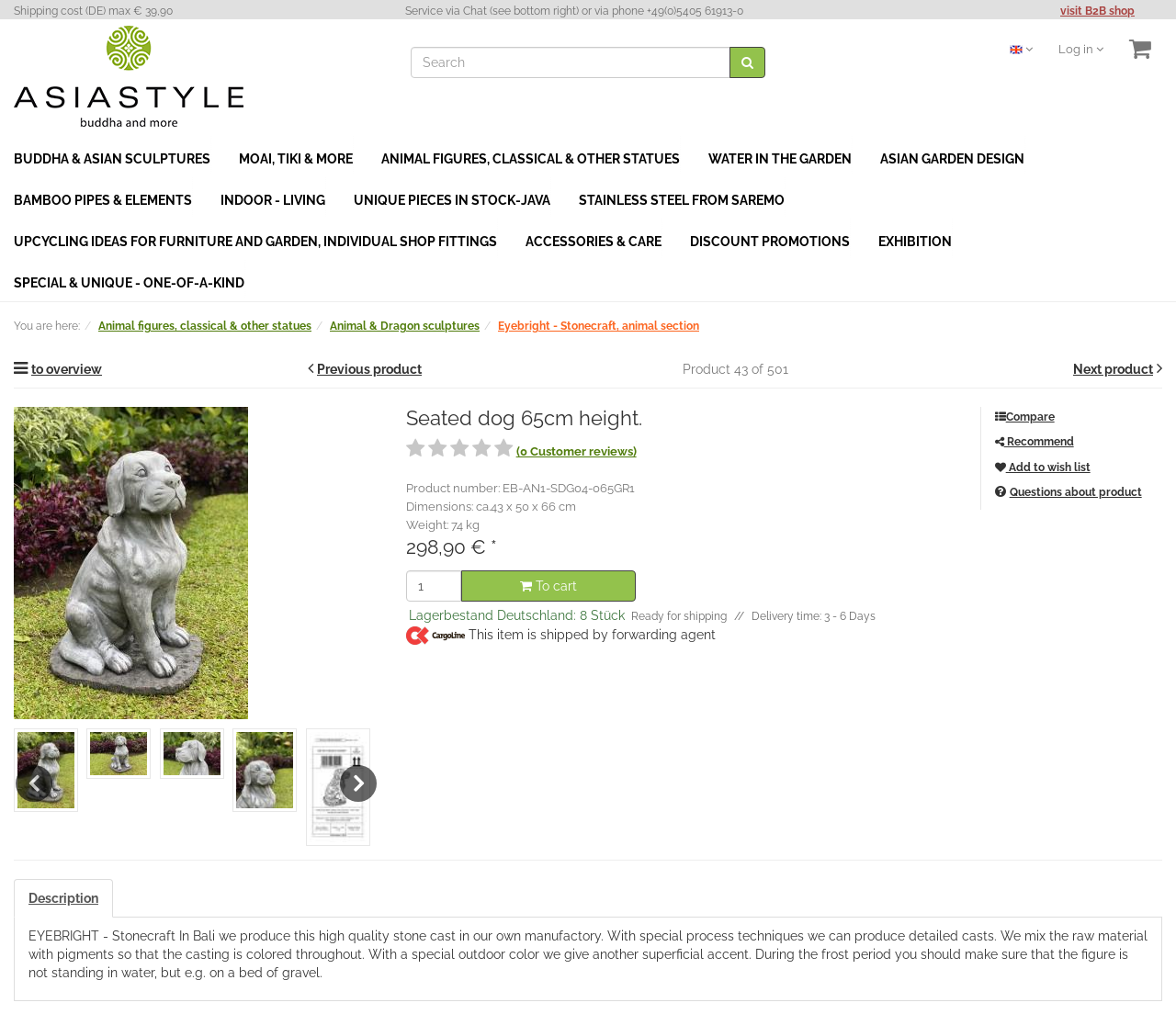Determine the webpage's heading and output its text content.

Seated dog 65cm height.